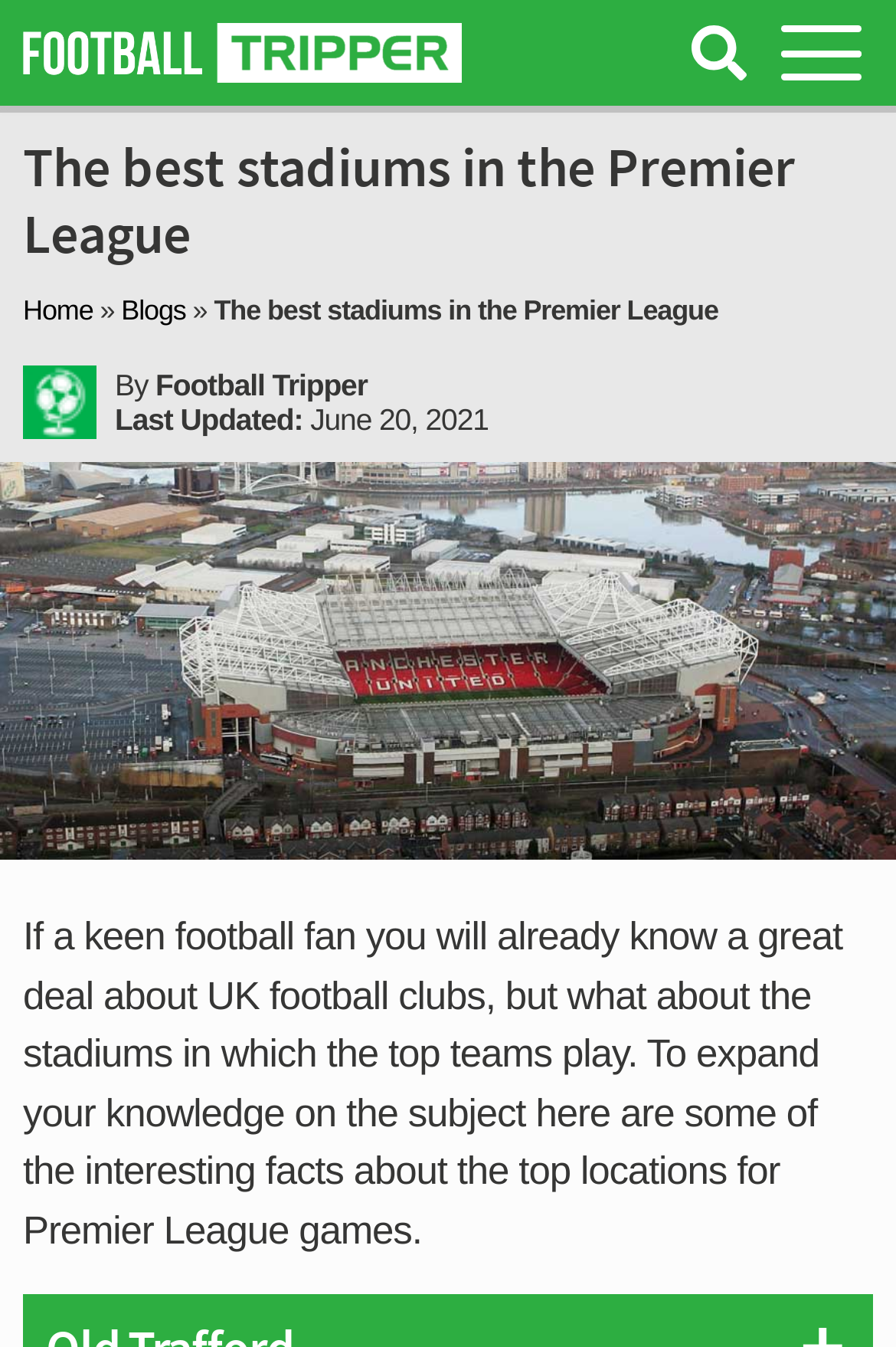What is the bounding box coordinate of the stadium image?
Give a one-word or short-phrase answer derived from the screenshot.

[0.0, 0.343, 1.0, 0.639]